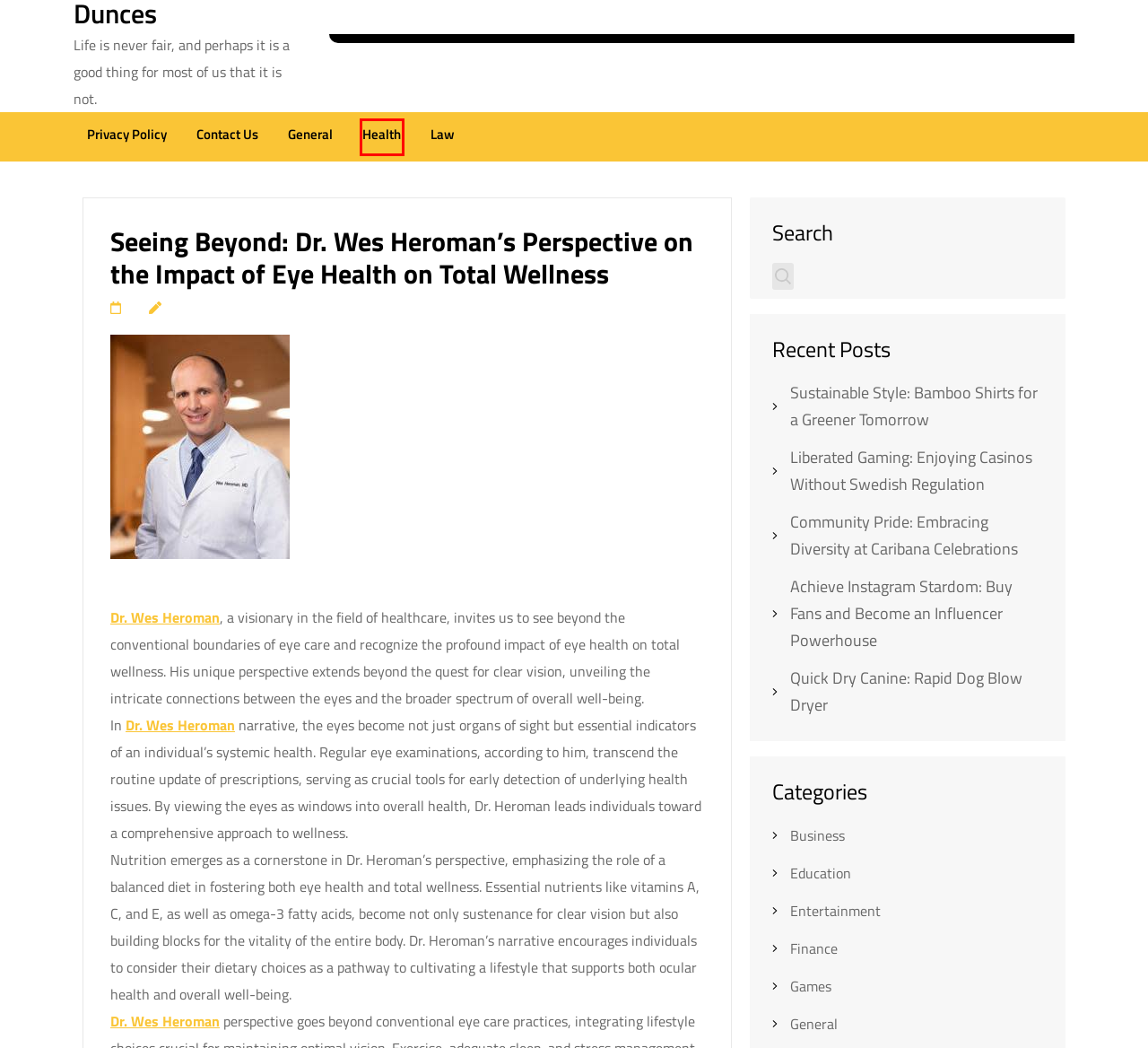You are looking at a webpage screenshot with a red bounding box around an element. Pick the description that best matches the new webpage after interacting with the element in the red bounding box. The possible descriptions are:
A. General – Dunces
B. Education – Dunces
C. Liberated Gaming: Enjoying Casinos Without Swedish Regulation – Dunces
D. Business – Dunces
E. Achieve Instagram Stardom: Buy Fans and Become an Influencer Powerhouse – Dunces
F. Health – Dunces
G. Quick Dry Canine: Rapid Dog Blow Dryer – Dunces
H. Community Pride: Embracing Diversity at Caribana Celebrations – Dunces

F